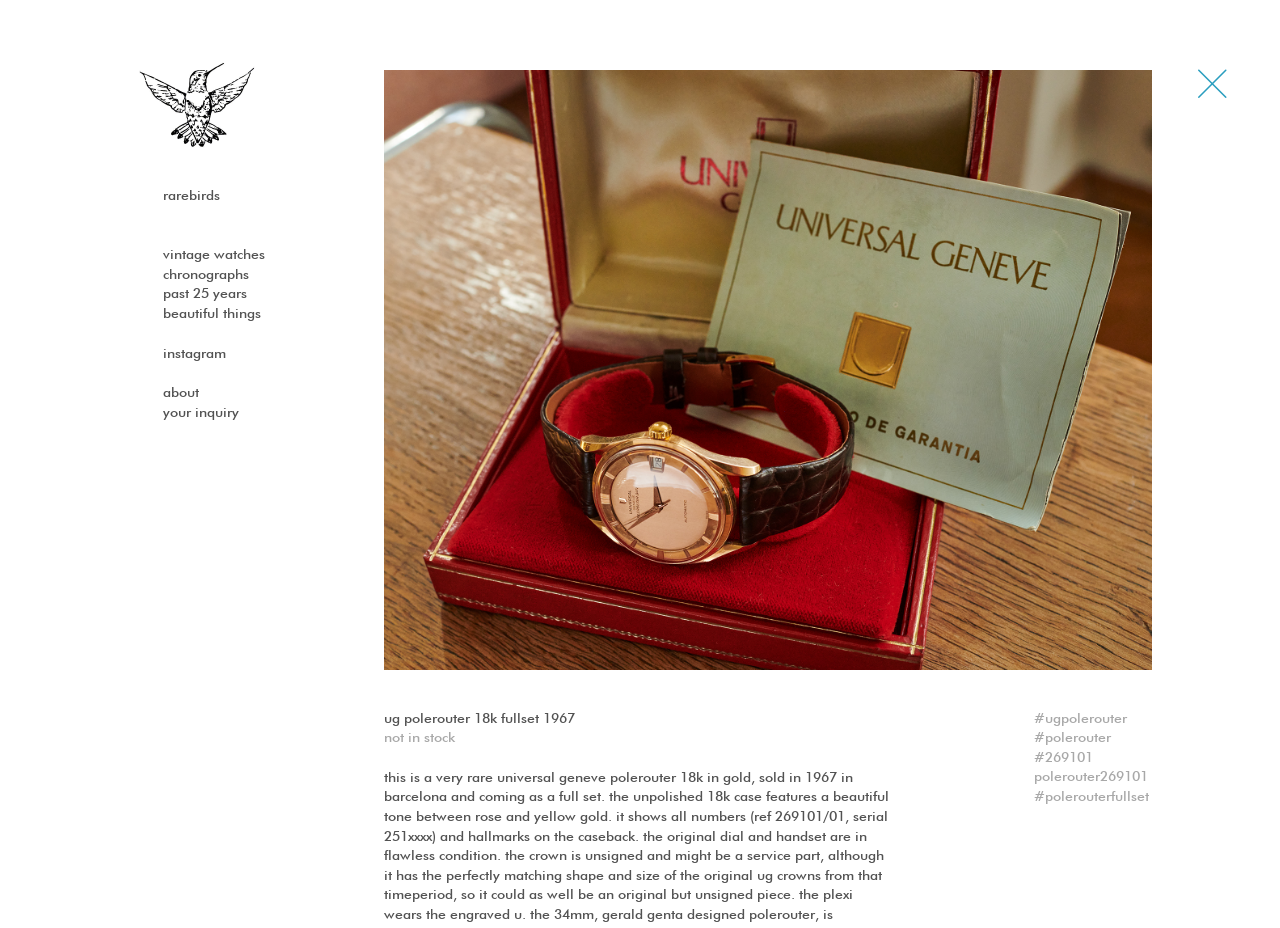Find the bounding box coordinates of the element I should click to carry out the following instruction: "go to the 'about' page".

[0.127, 0.414, 0.155, 0.435]